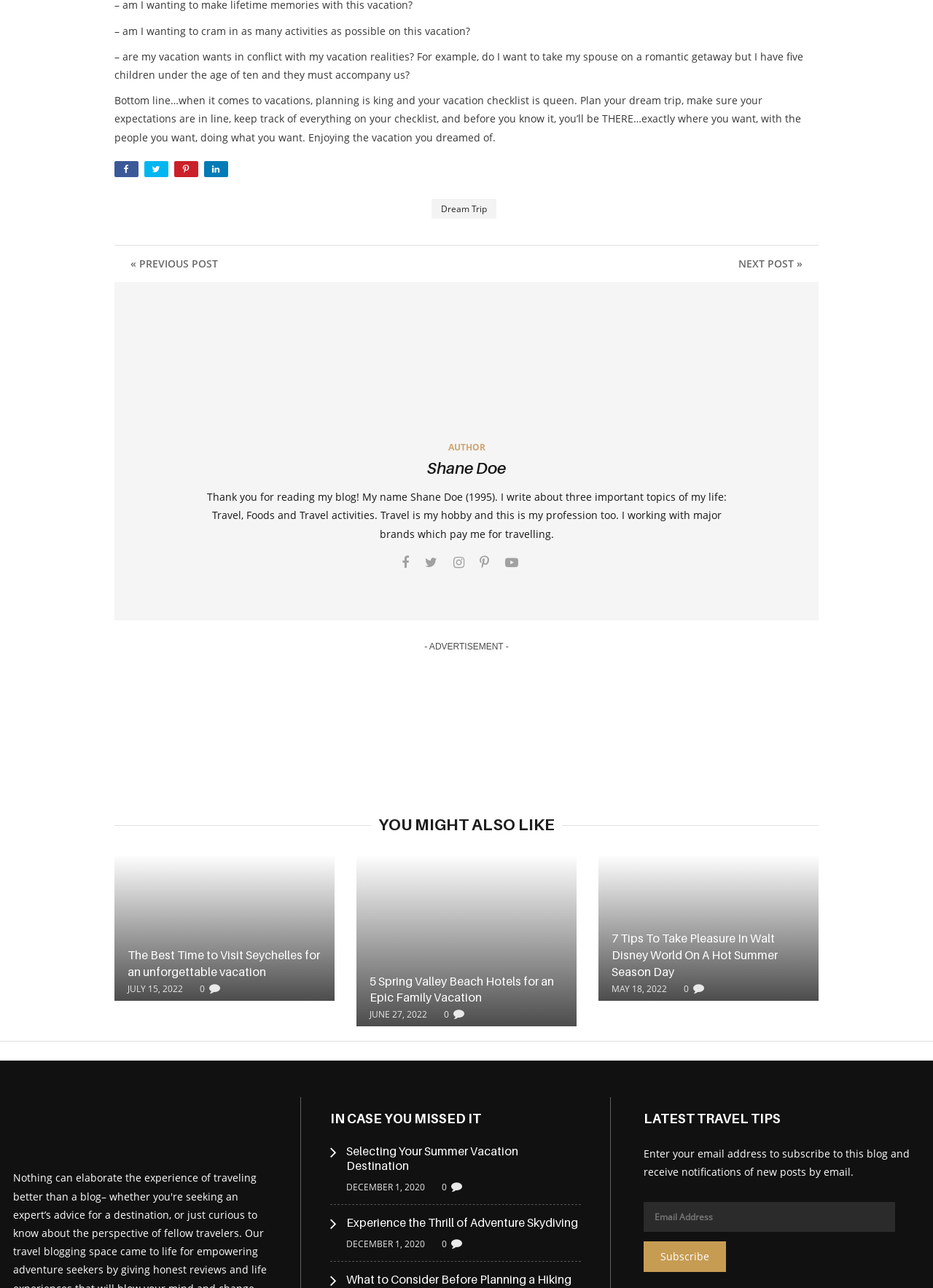How many social media links are there?
Please provide a comprehensive answer to the question based on the webpage screenshot.

There are four social media links: Facebook, Tweet, Pin, and LinkedIn, each with an accompanying image.